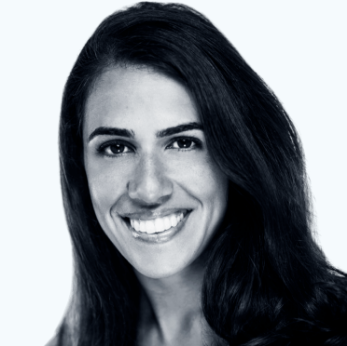Using a single word or phrase, answer the following question: 
Where did Joanna Sidhu begin her career as a lawyer?

London